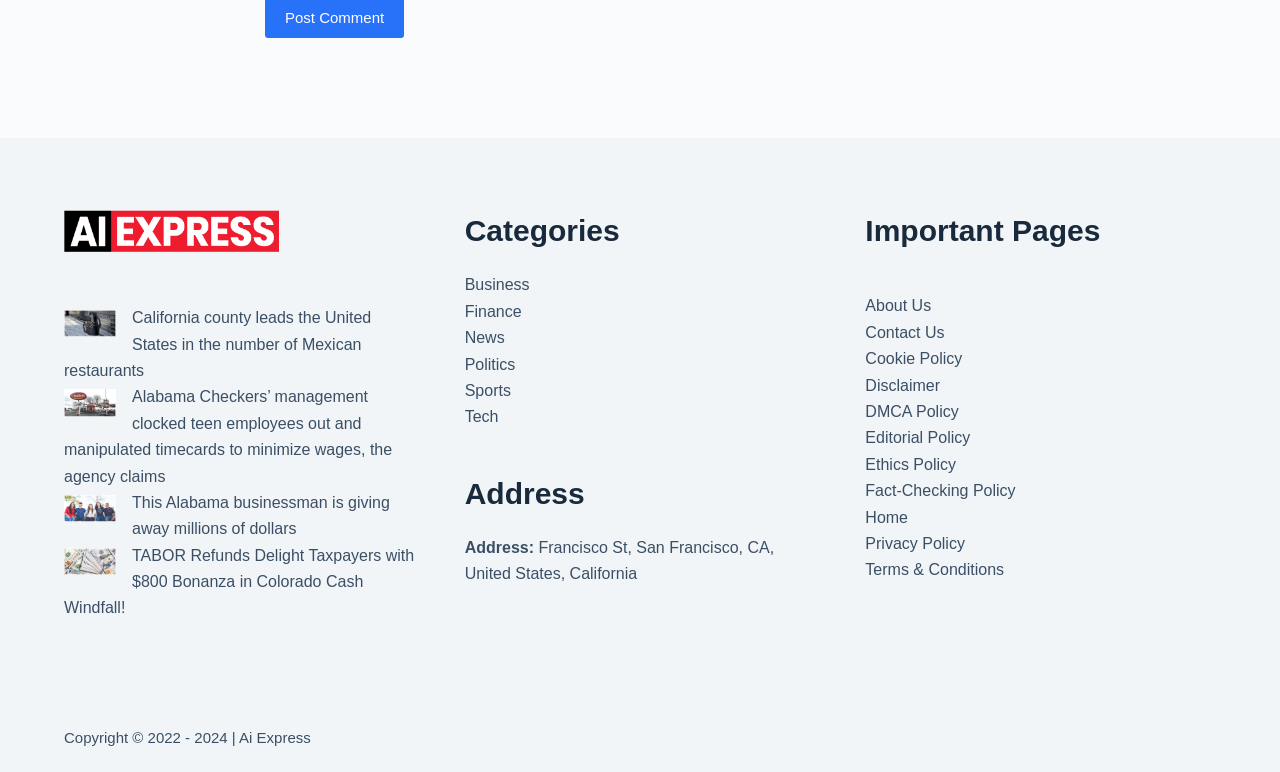Pinpoint the bounding box coordinates of the element to be clicked to execute the instruction: "View the 'Business' category".

[0.363, 0.358, 0.414, 0.38]